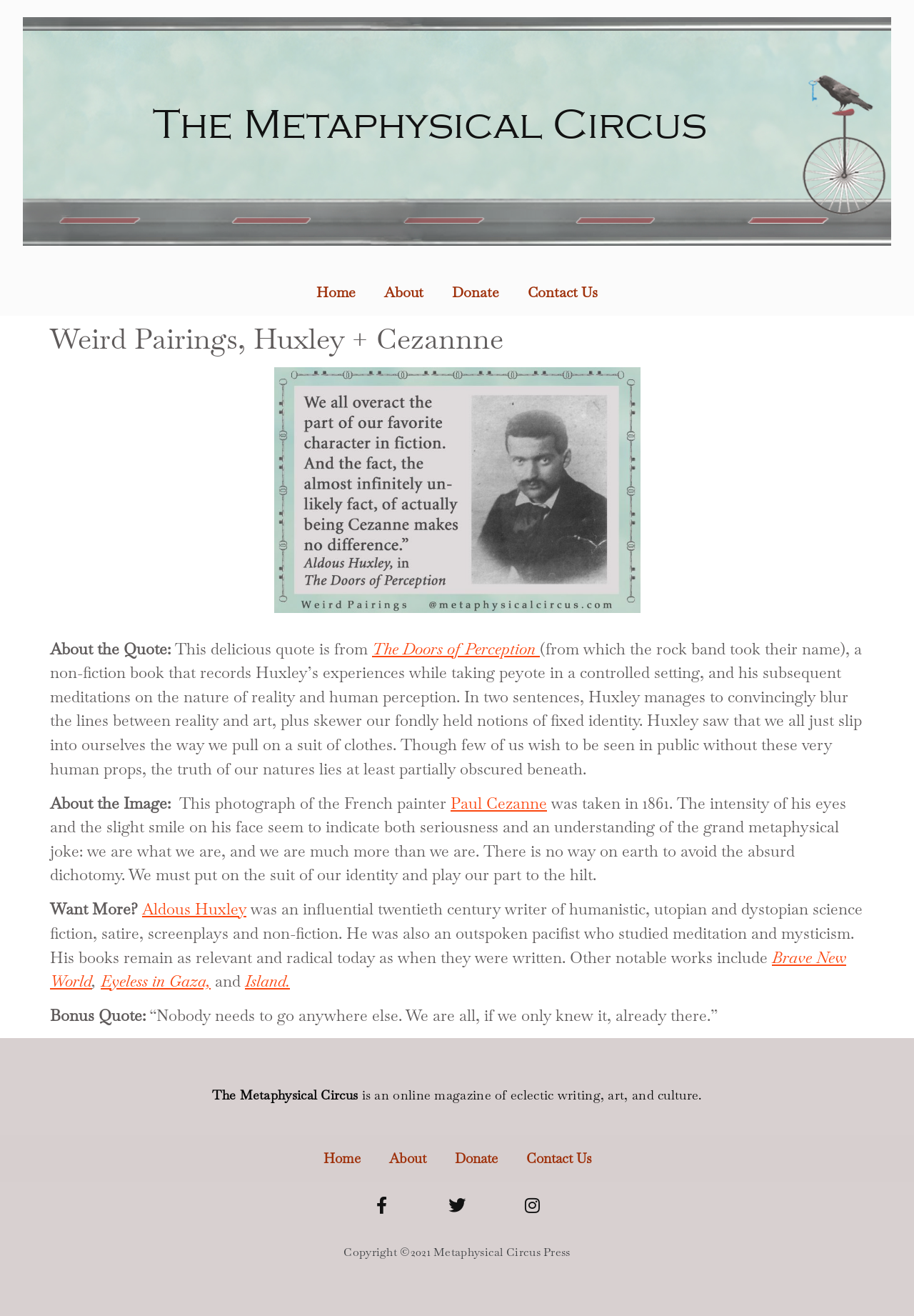What is the year of the copyright?
Look at the image and provide a detailed response to the question.

I found the answer by looking at the StaticText element with the text 'Copyright ©2021 Metaphysical Circus Press'. The year of the copyright is 2021.